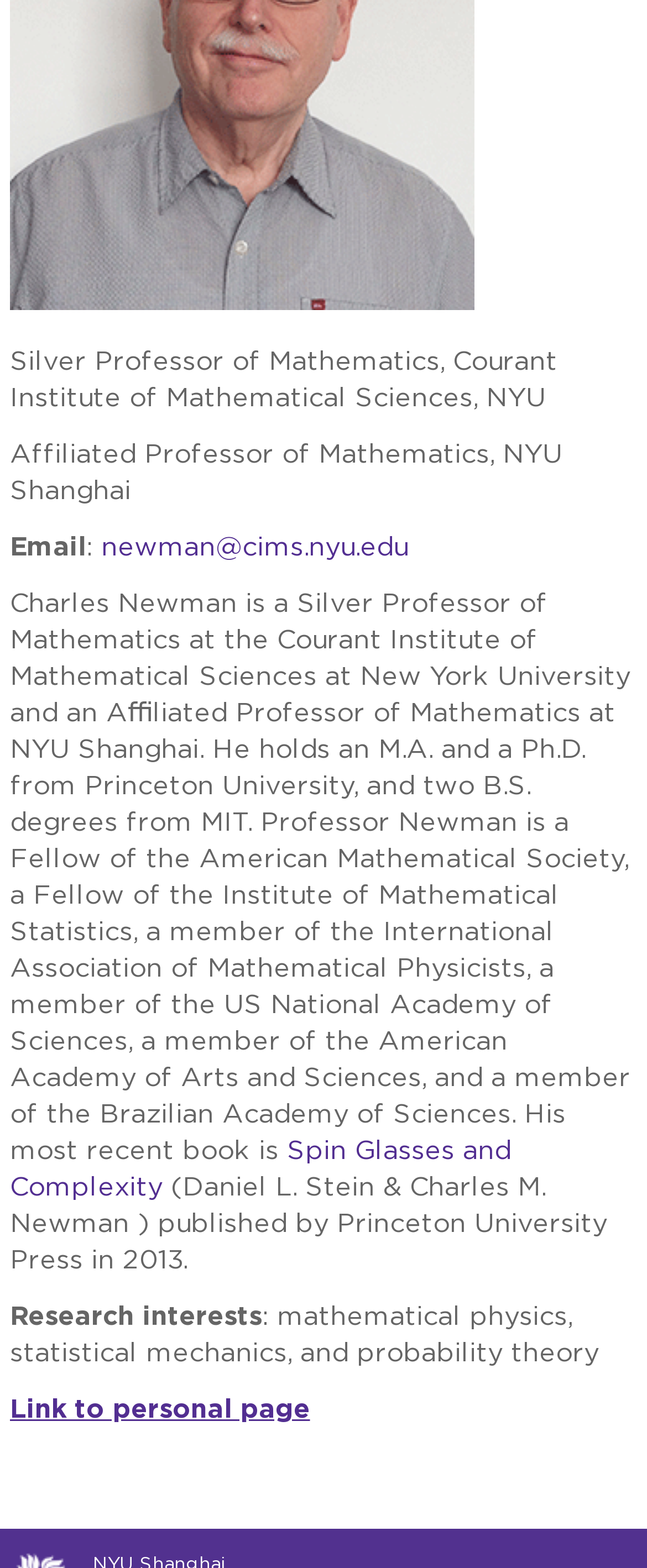For the element described, predict the bounding box coordinates as (top-left x, top-left y, bottom-right x, bottom-right y). All values should be between 0 and 1. Element description: notifications

None